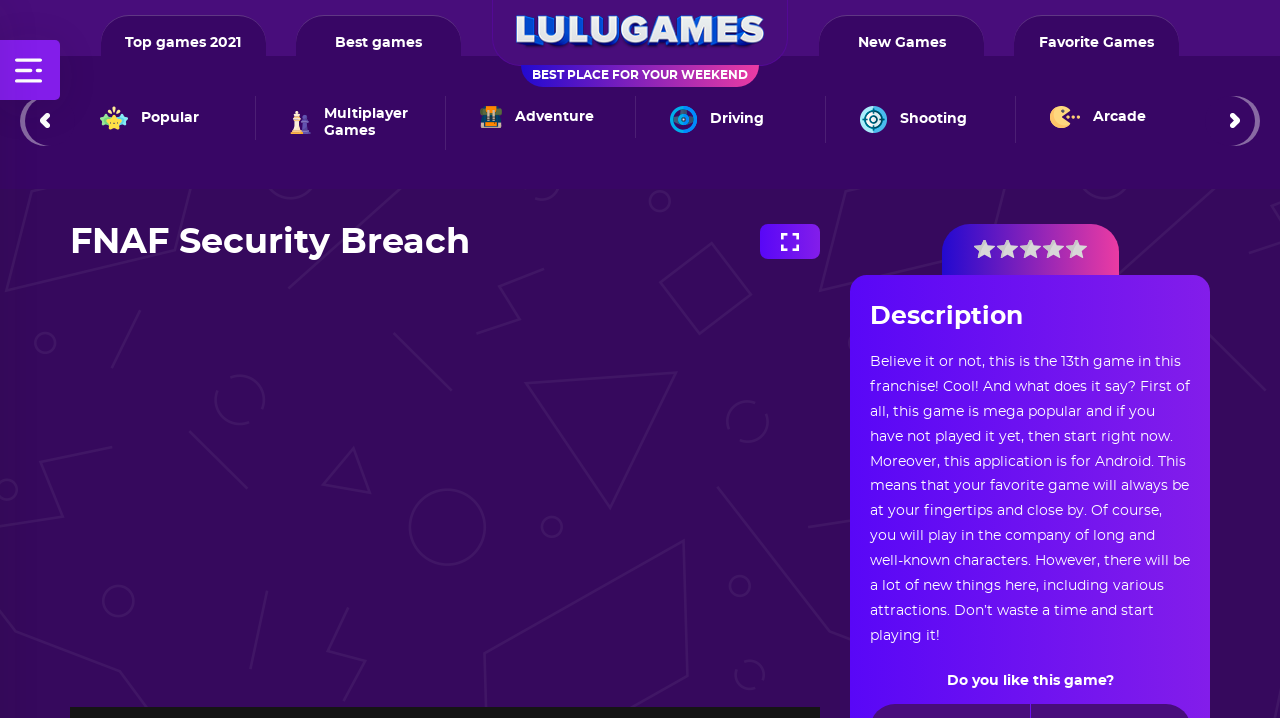Detail the various sections and features of the webpage.

This webpage is about the 13th game in the FNAF Security Breach franchise. At the top, there is a heading with the game's title, accompanied by a link to play the game in fullscreen mode. Below the heading, there is a large section that takes up most of the page, containing an iframe with an advertisement.

On the top-left corner, there are several links to other game categories, including "Top games 2021", "Best games", "New Games", and "Favorite Games". These links are arranged horizontally, with "Top games 2021" on the left and "Favorite Games" on the right.

Below these links, there is a section with more links to specific game genres, such as "Popular", "Multiplayer Games", "Adventure", "Driving", "Shooting", and "Arcade". These links are also arranged horizontally, with "Popular" on the left and "Arcade" on the right.

On the right side of the page, there is a section with a brief description of the game, which mentions its popularity and the fact that it's available for Android devices. This section also encourages users to start playing the game.

At the very bottom of the page, there is a question "Do you like this game?" in a smaller text. There are also several small links and images scattered throughout the page, including a logo for "Lu-Lu Games" and a few other icons.